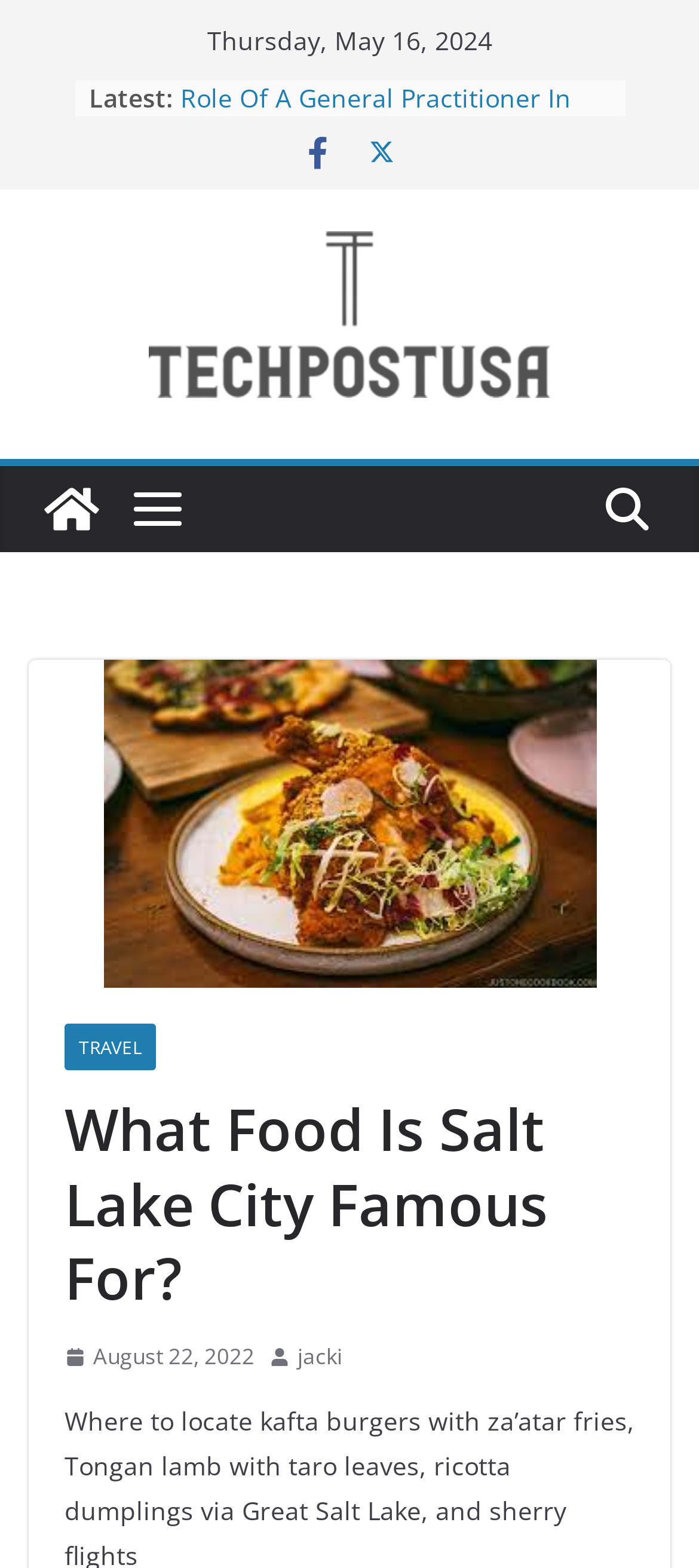Please provide a comprehensive response to the question below by analyzing the image: 
How many list markers are there in the latest section?

The latest section is located in the middle of the webpage, and it contains 5 list markers, each represented by a bullet point, with coordinates [0.212, 0.052, 0.229, 0.075], [0.212, 0.12, 0.229, 0.143], [0.212, 0.166, 0.229, 0.189], [0.212, 0.212, 0.229, 0.235], and [0.212, 0.257, 0.229, 0.28].